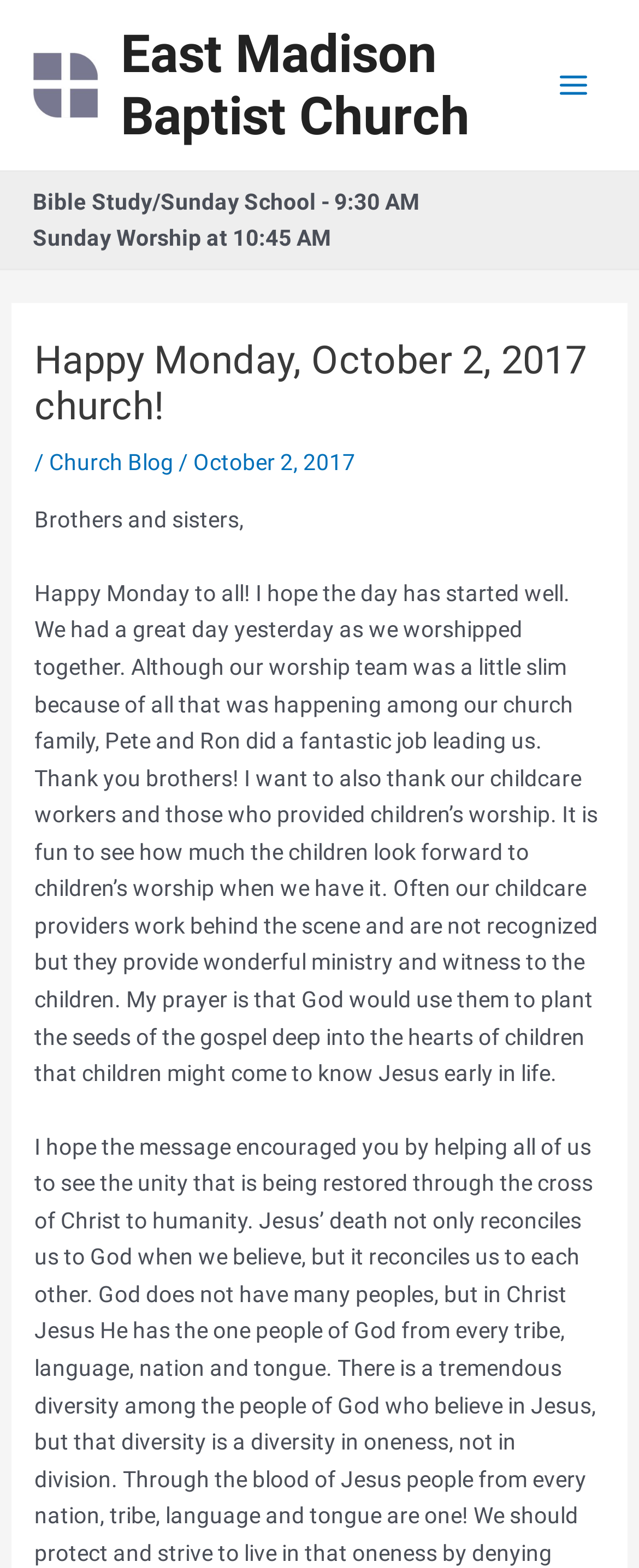What time is Sunday Worship?
Based on the image, answer the question with as much detail as possible.

The time of Sunday Worship can be found in the middle of the webpage, where it is written as 'Sunday Worship at 10:45 AM' in two separate static text elements.